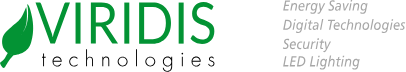Explain the image in a detailed and thorough manner.

The image features the logo of Viridis Technologies, prominently showcasing the brand name "VIRIDIS" in bold green letters, accompanied by the word "technologies" in a lighter font. To the right, in a subtle gray color, are key service areas the company focuses on: "Energy Saving," "Digital Technologies," "Security," and "LED Lighting." The logo incorporates a distinctive green leaf symbol, emphasizing the company's commitment to eco-friendly solutions and technological innovation. This visual representation reflects Viridis Technologies' mission to provide cutting-edge products that enhance efficiency and sustainability across various applications.